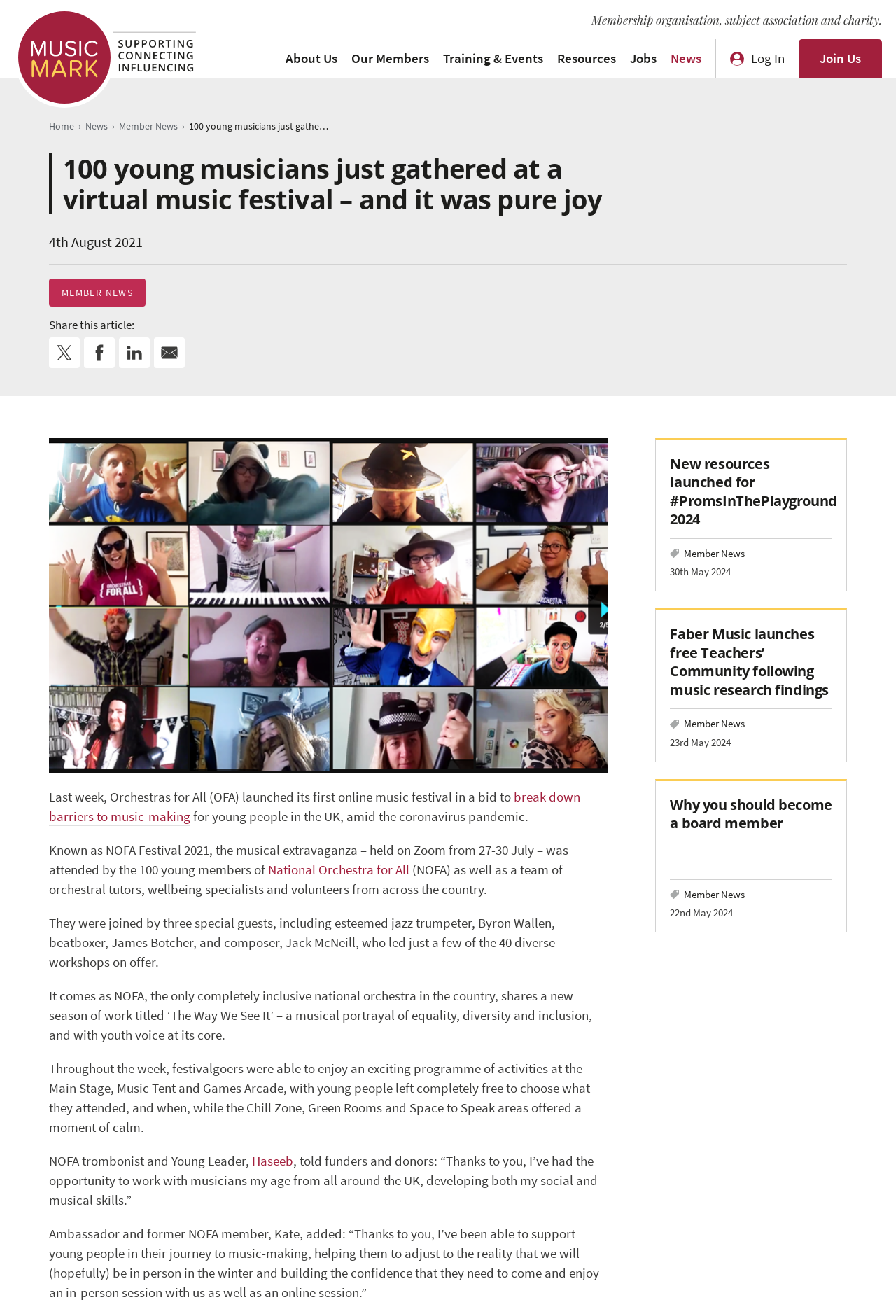What is the name of the jazz trumpeter who was a special guest at the festival?
Answer the question in a detailed and comprehensive manner.

The webpage mentions that 'They were joined by three special guests, including esteemed jazz trumpeter, Byron Wallen...' which indicates that Byron Wallen is the jazz trumpeter who was a special guest at the festival.